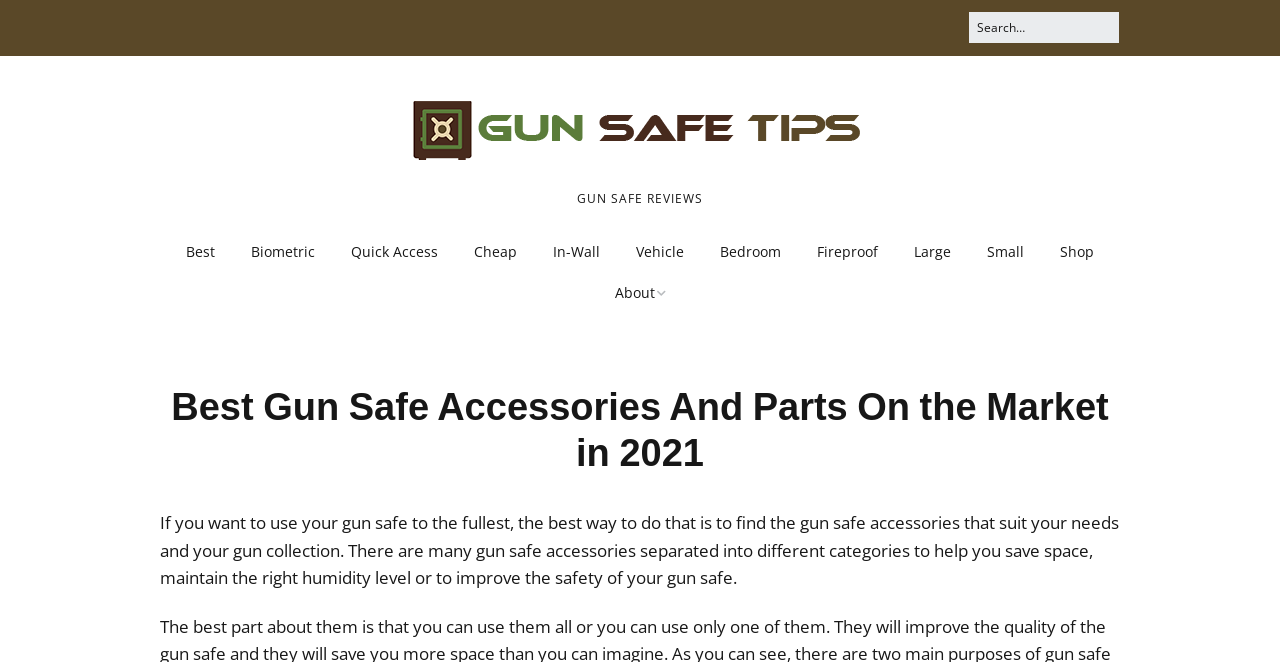Can you identify the bounding box coordinates of the clickable region needed to carry out this instruction: 'read about best gun safe reviews'? The coordinates should be four float numbers within the range of 0 to 1, stated as [left, top, right, bottom].

[0.451, 0.288, 0.549, 0.313]